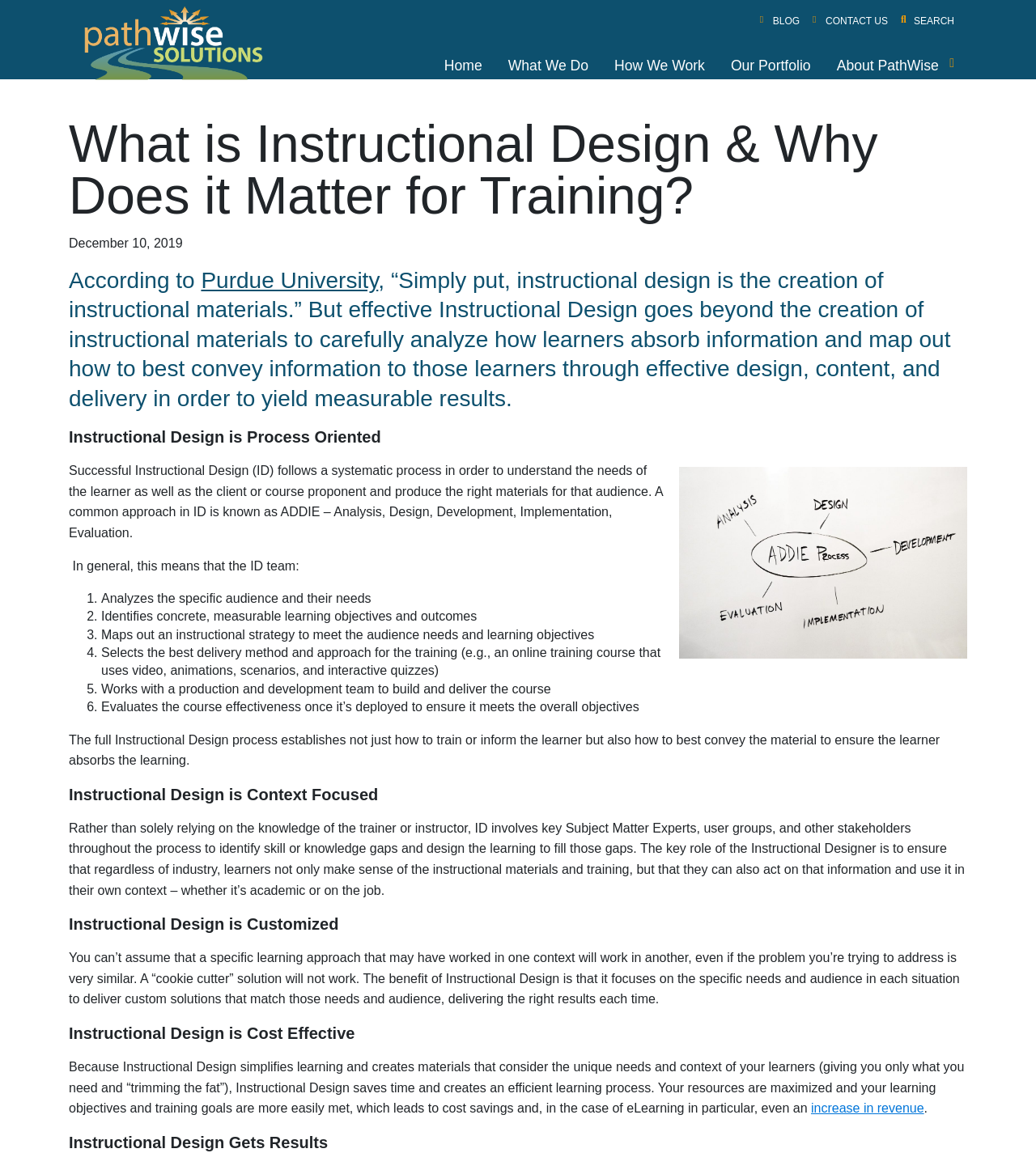Determine the title of the webpage and give its text content.

What is Instructional Design & Why Does it Matter for Training?